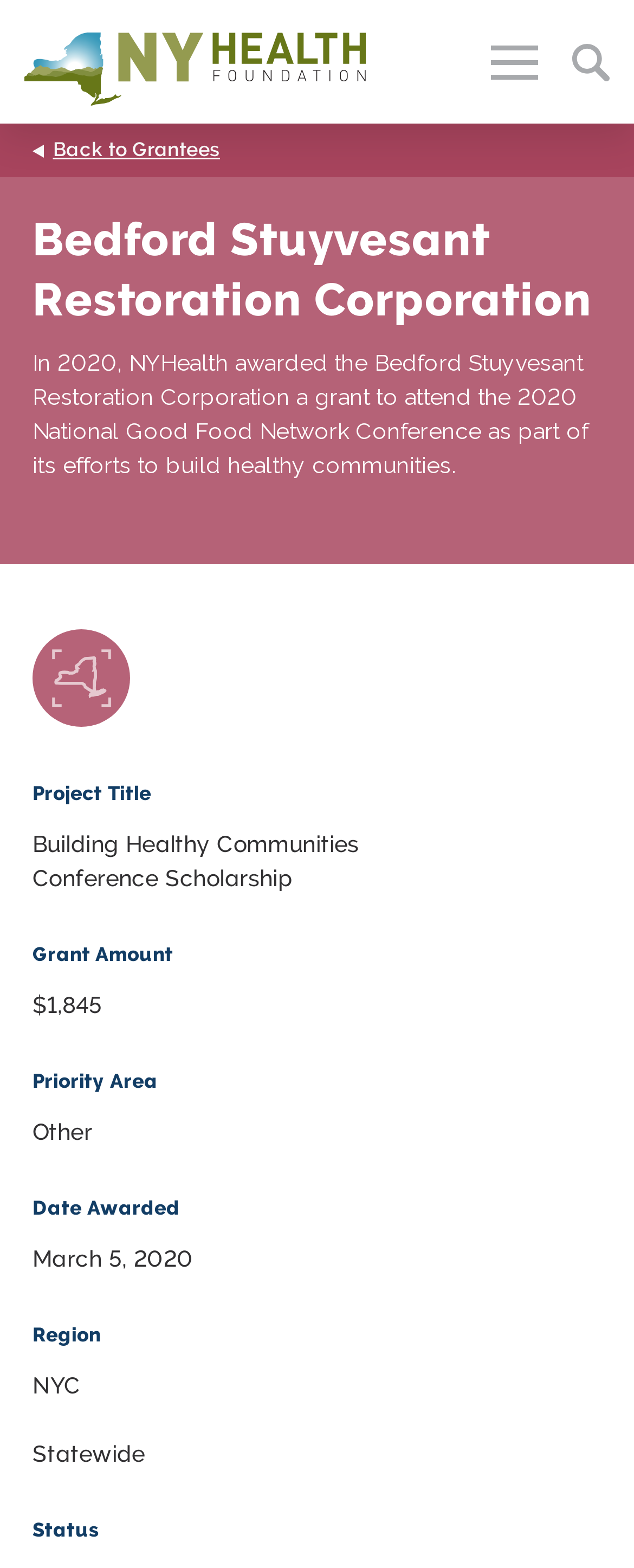Please identify the webpage's heading and generate its text content.

Bedford Stuyvesant Restoration Corporation